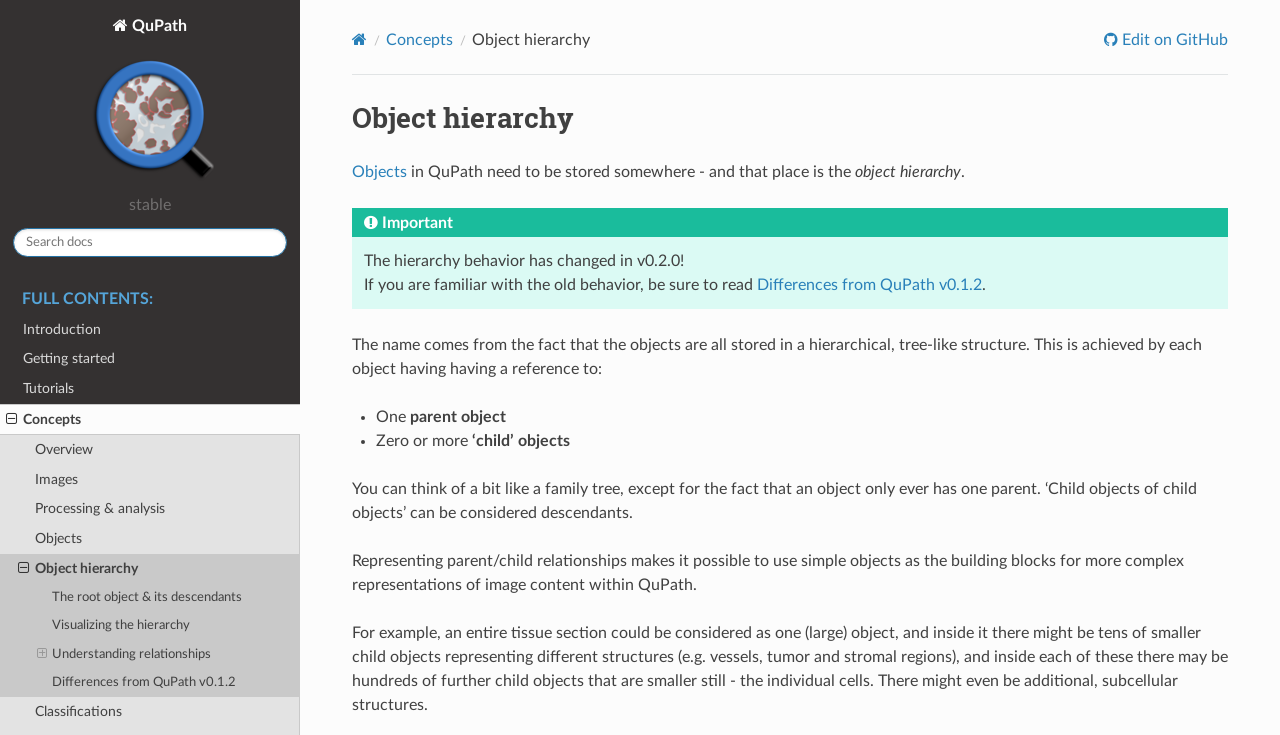How many parent objects can an object have?
Carefully examine the image and provide a detailed answer to the question.

According to the object hierarchy, an object only ever has one parent object, unlike a family tree where a person can have multiple parents.